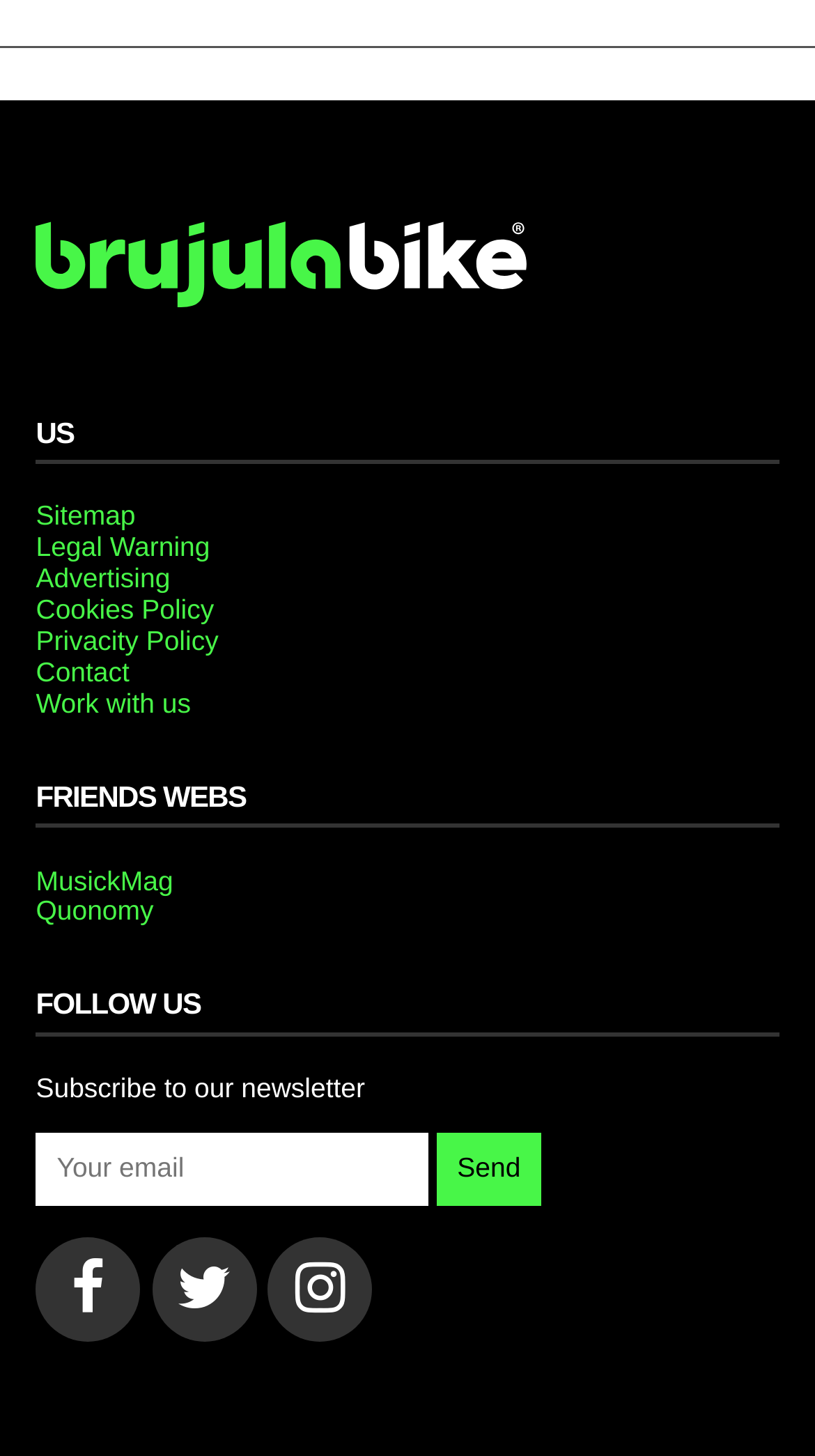Determine the bounding box coordinates of the clickable element necessary to fulfill the instruction: "Read the Legal Warning". Provide the coordinates as four float numbers within the 0 to 1 range, i.e., [left, top, right, bottom].

[0.044, 0.459, 0.258, 0.48]